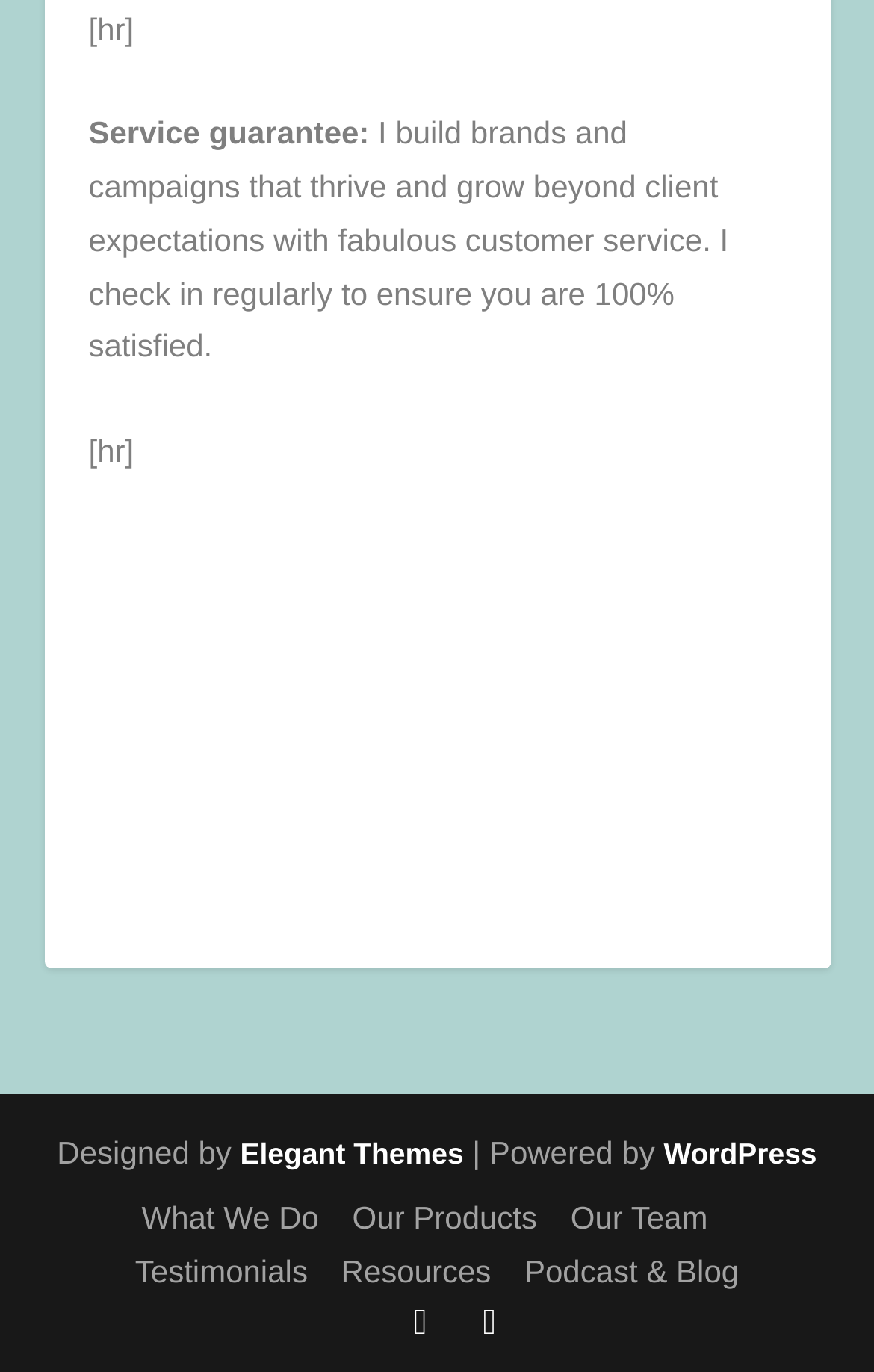Answer the question with a brief word or phrase:
What is the purpose of the website?

Brand building and campaigns